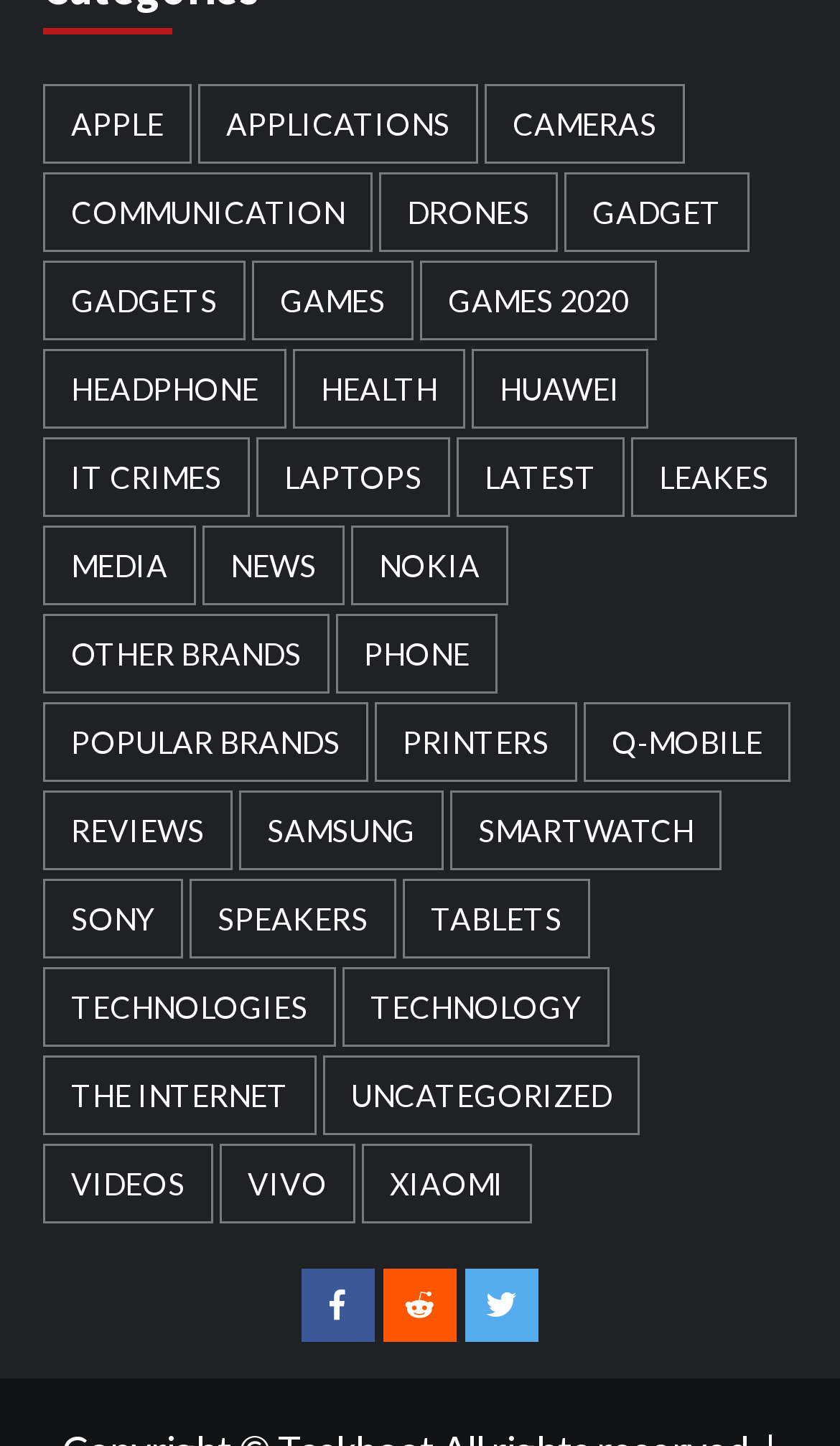Determine the bounding box coordinates of the clickable element to achieve the following action: 'Click on Apple'. Provide the coordinates as four float values between 0 and 1, formatted as [left, top, right, bottom].

[0.051, 0.058, 0.228, 0.113]